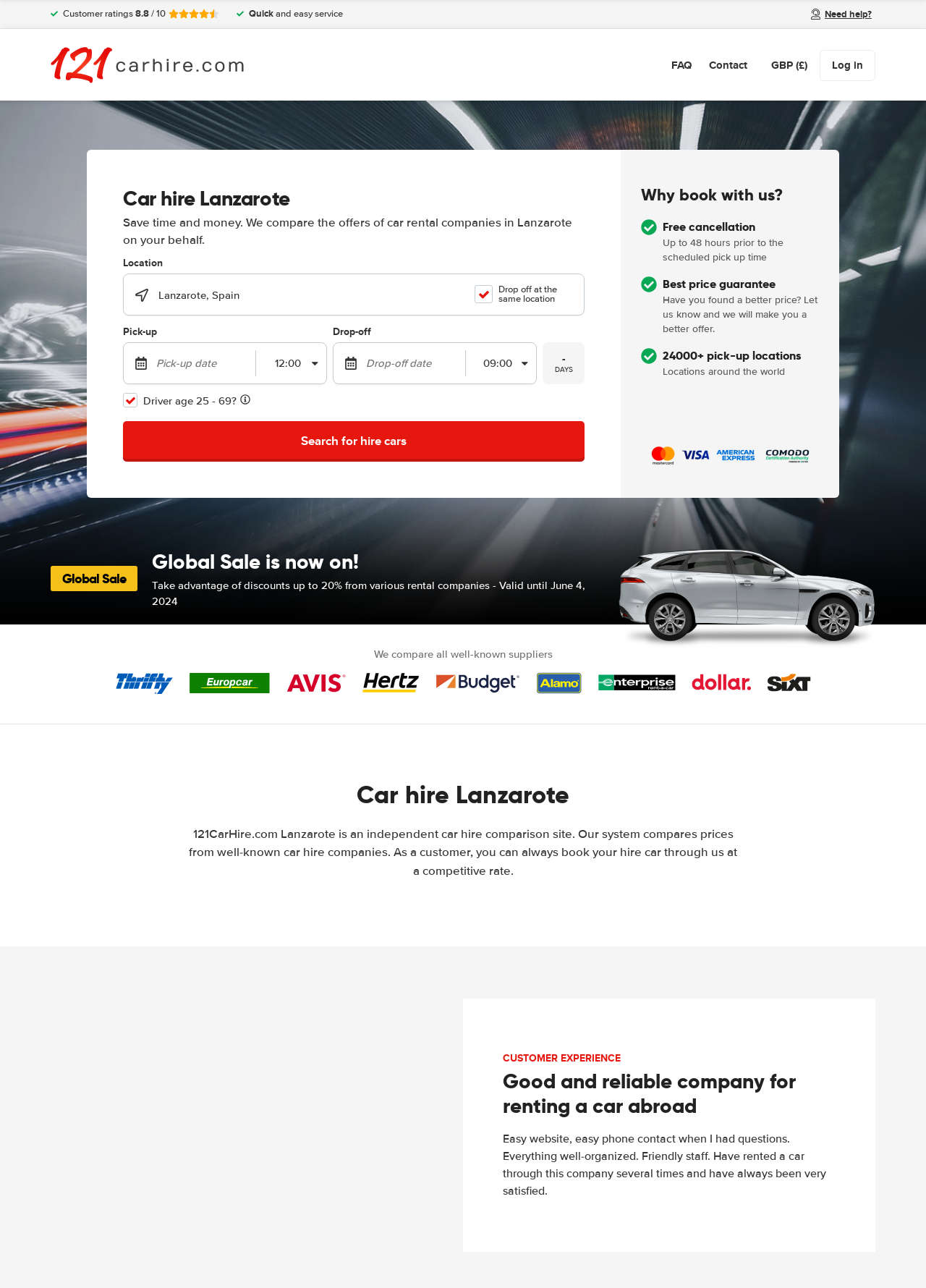Determine the bounding box coordinates for the clickable element to execute this instruction: "Click on the 'Search for hire cars' button". Provide the coordinates as four float numbers between 0 and 1, i.e., [left, top, right, bottom].

[0.133, 0.327, 0.631, 0.358]